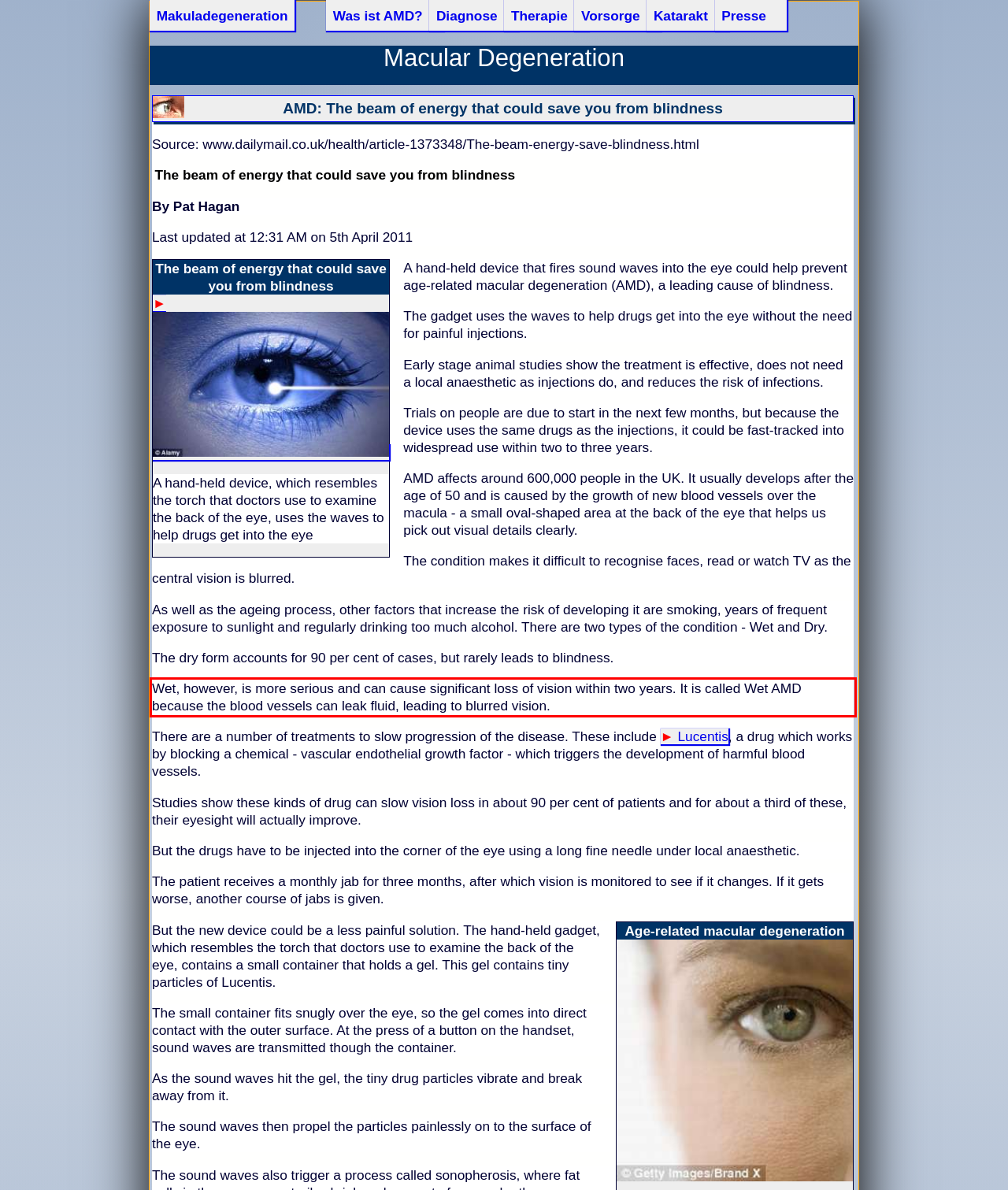Using the provided screenshot of a webpage, recognize and generate the text found within the red rectangle bounding box.

Wet, however, is more serious and can cause significant loss of vision within two years. It is called Wet AMD because the blood vessels can leak fluid, leading to blurred vision.